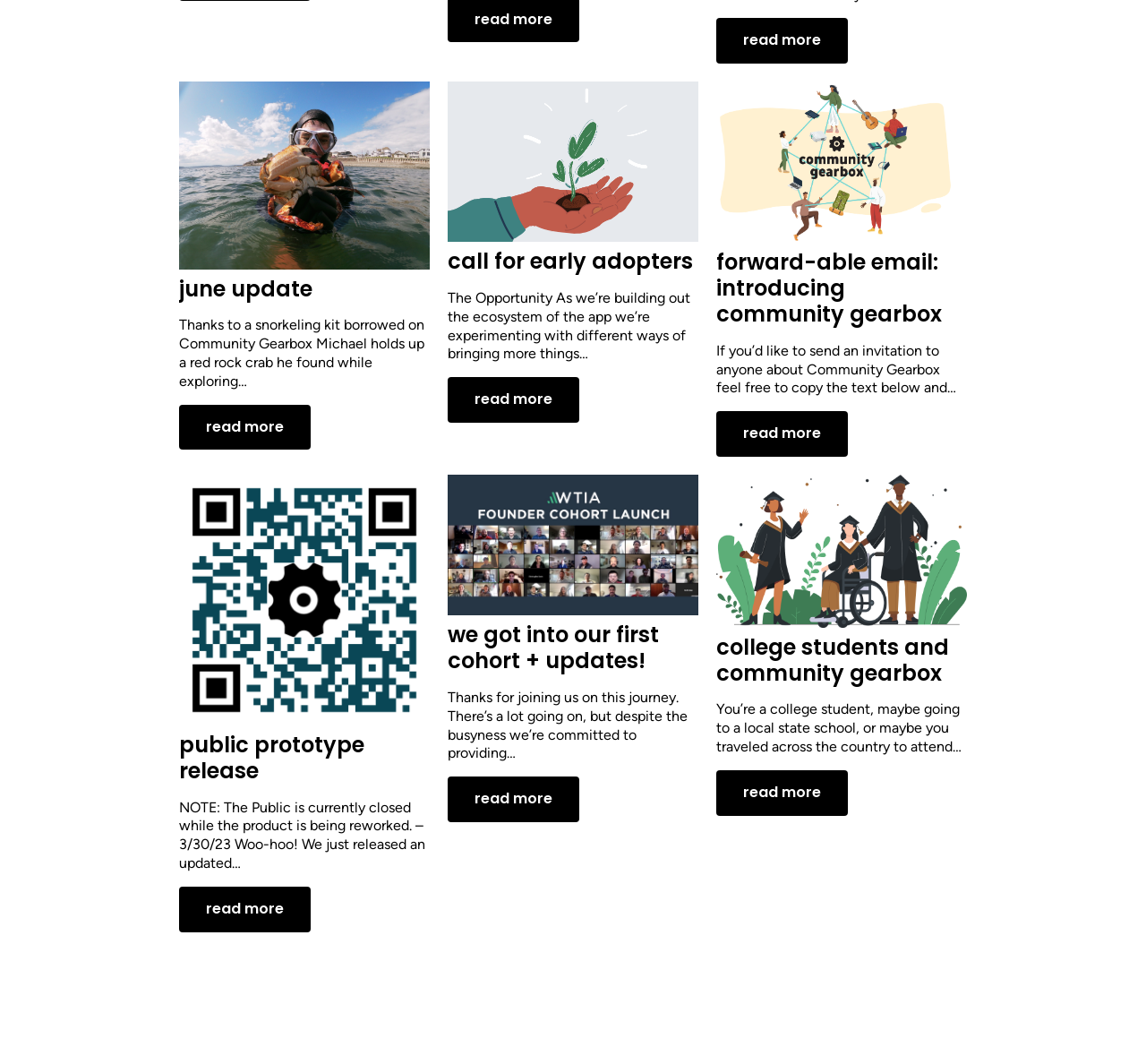Based on the element description: "Call for Early Adopters", identify the UI element and provide its bounding box coordinates. Use four float numbers between 0 and 1, [left, top, right, bottom].

[0.391, 0.232, 0.605, 0.259]